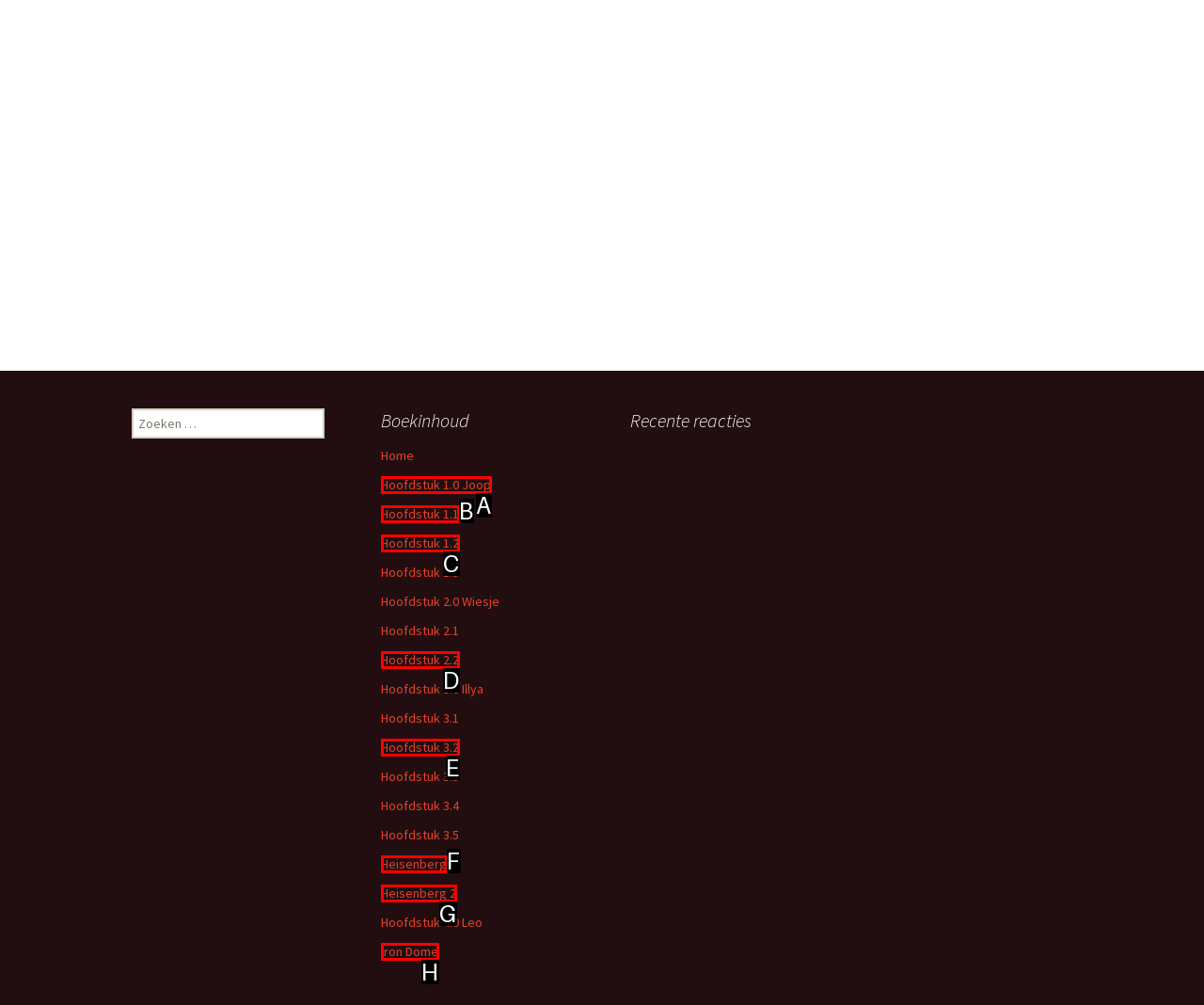Select the letter of the UI element that best matches: Hoofdstuk 1.1
Answer with the letter of the correct option directly.

B